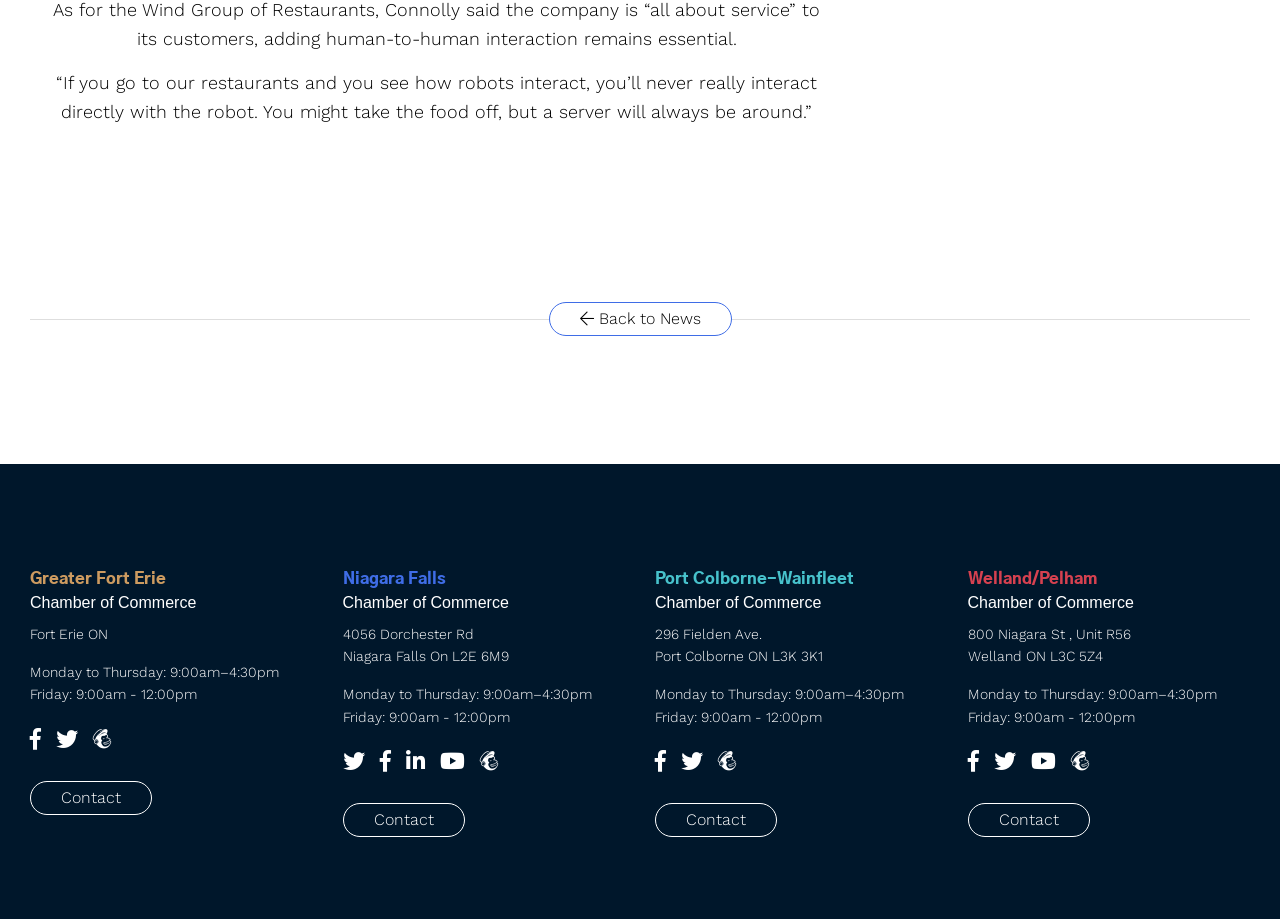Answer in one word or a short phrase: 
What is the name of the first chamber of commerce?

Greater Fort Erie